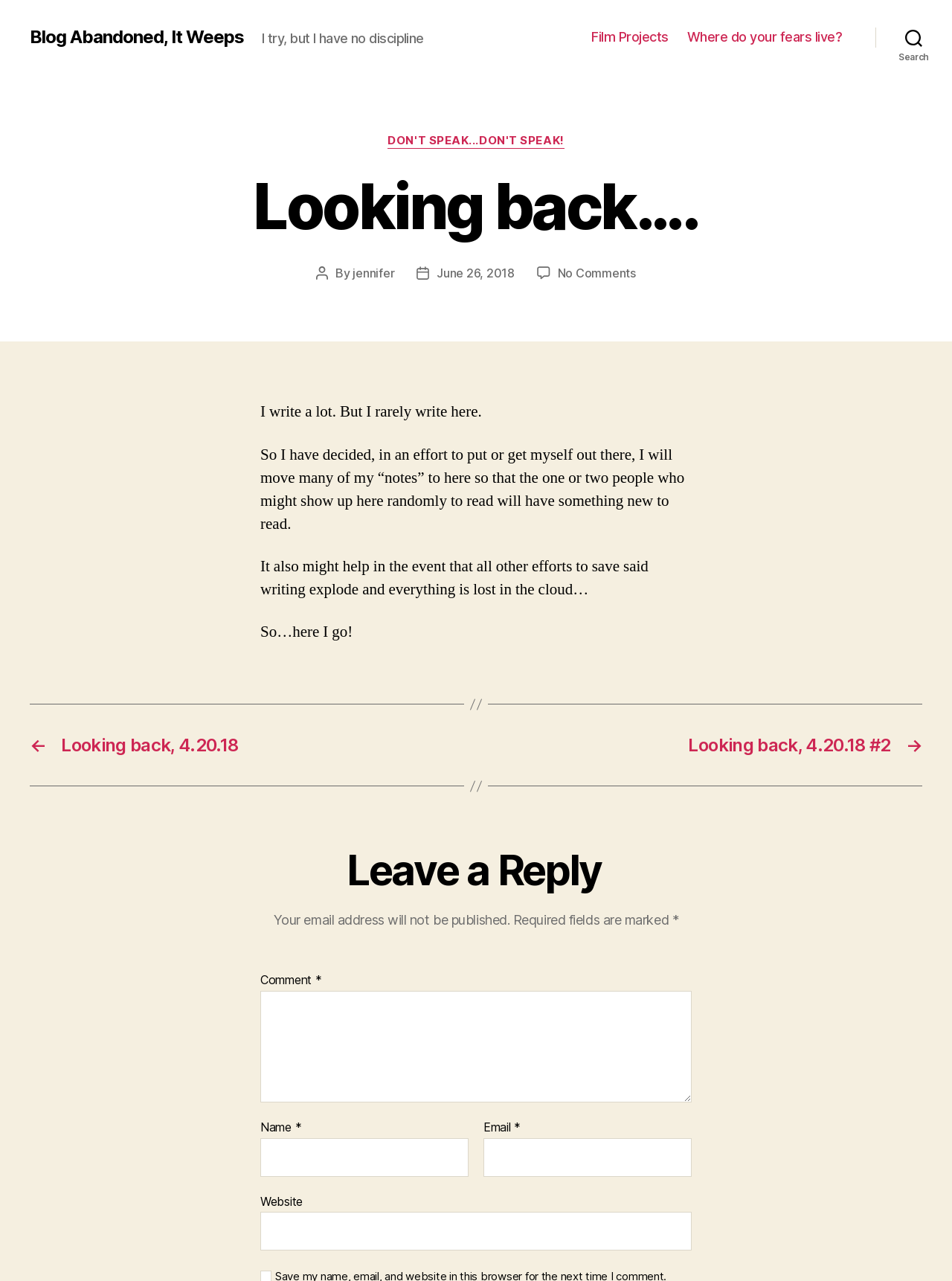What is required to leave a reply?
Based on the screenshot, respond with a single word or phrase.

Name, Email, Comment